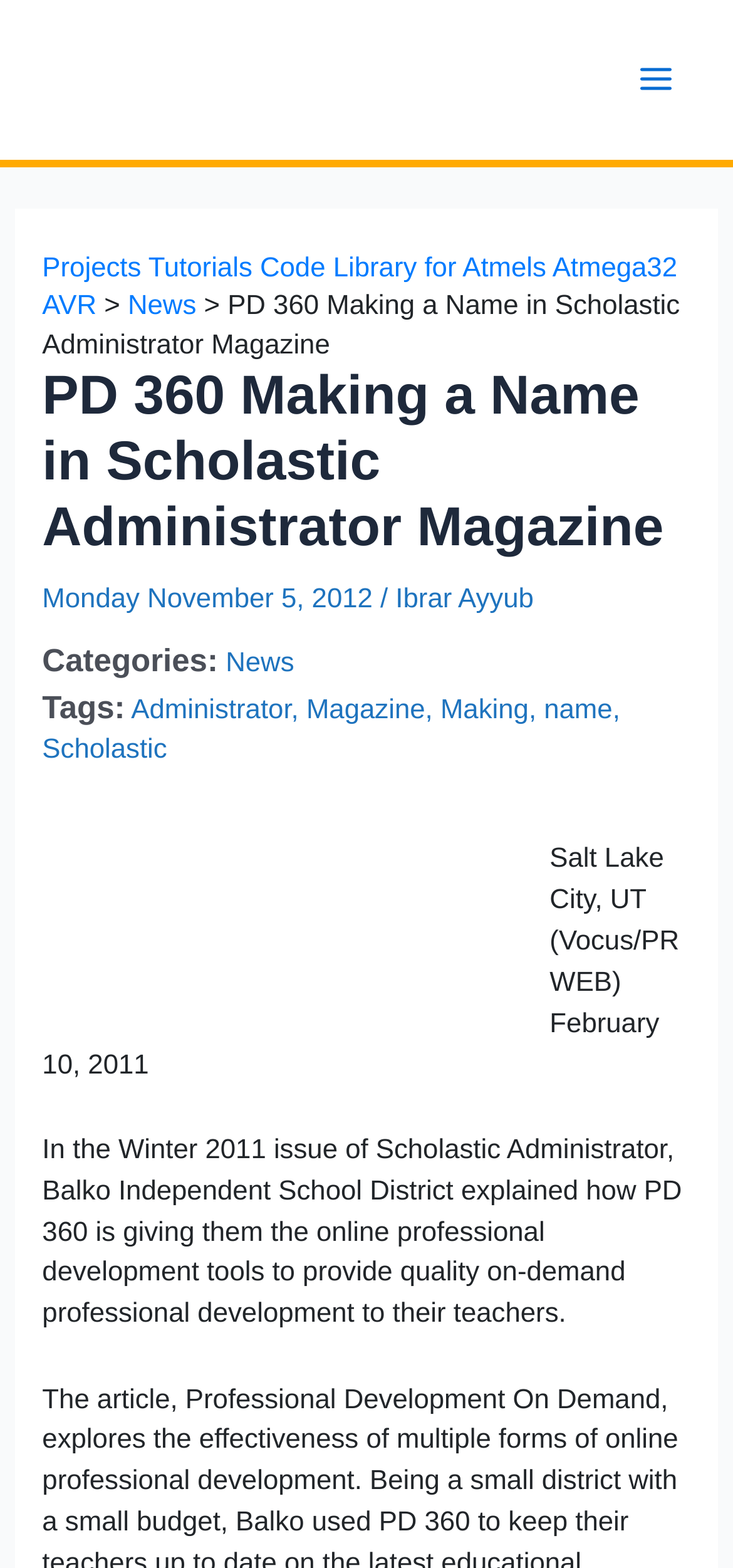Determine the bounding box coordinates for the area that needs to be clicked to fulfill this task: "Read the news". The coordinates must be given as four float numbers between 0 and 1, i.e., [left, top, right, bottom].

[0.174, 0.186, 0.268, 0.205]